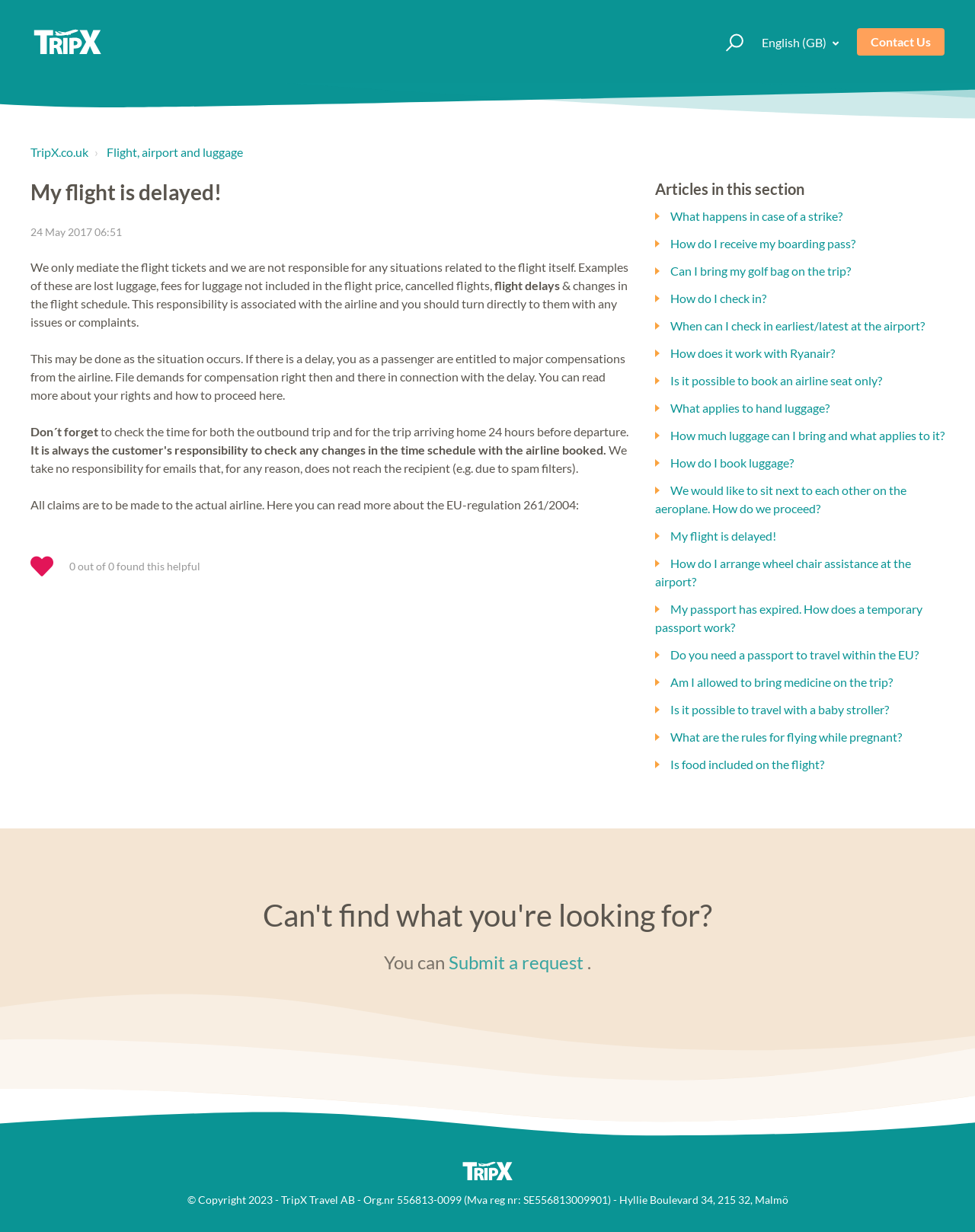Analyze the image and deliver a detailed answer to the question: What is the purpose of the webpage?

Based on the text content, I understand that the webpage is related to flight ticket mediation, and the company is not responsible for any situations related to the flight itself. The webpage provides information and resources for passengers.